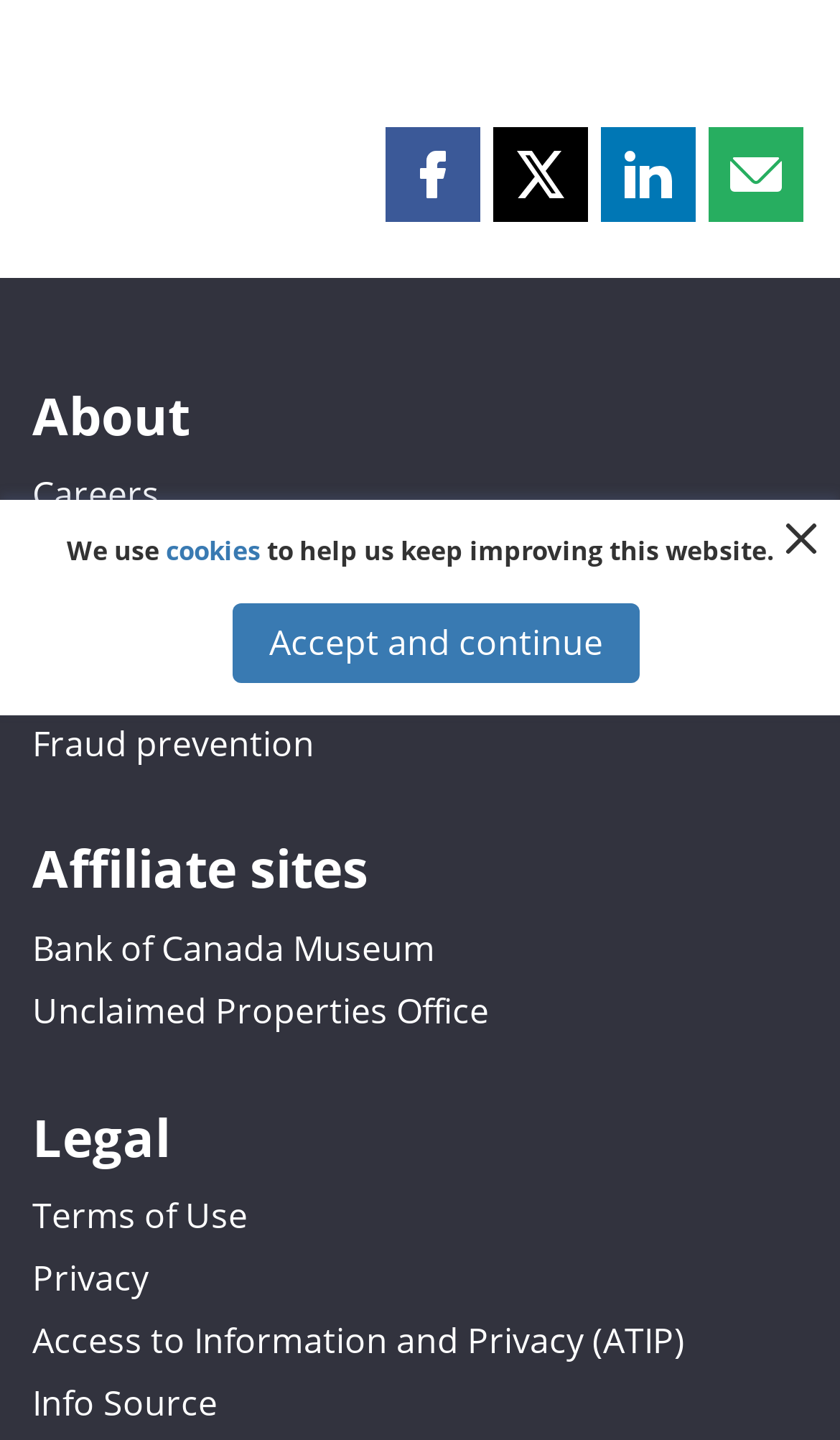Determine the bounding box coordinates of the element that should be clicked to execute the following command: "Open Accessibility page".

[0.038, 0.37, 0.272, 0.403]